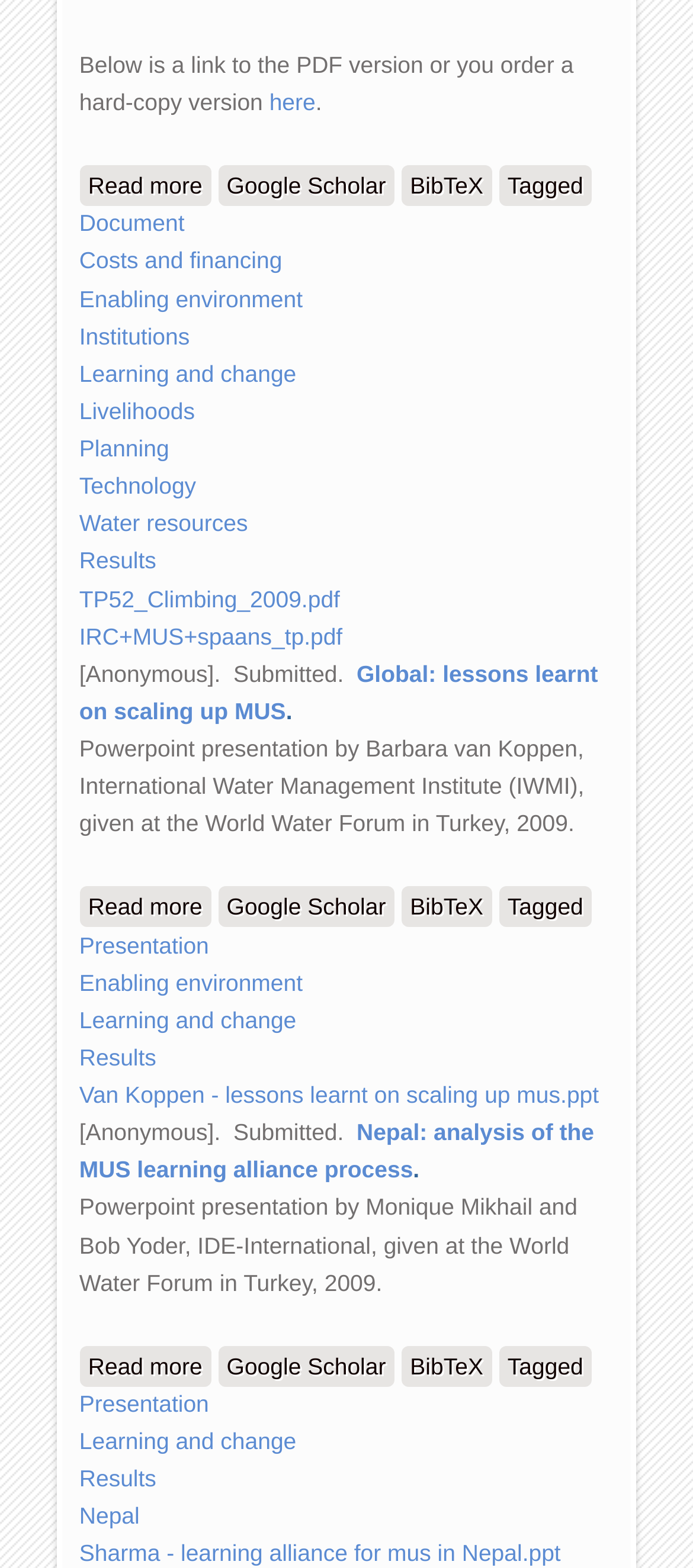Show the bounding box coordinates of the element that should be clicked to complete the task: "View President's Profile".

None